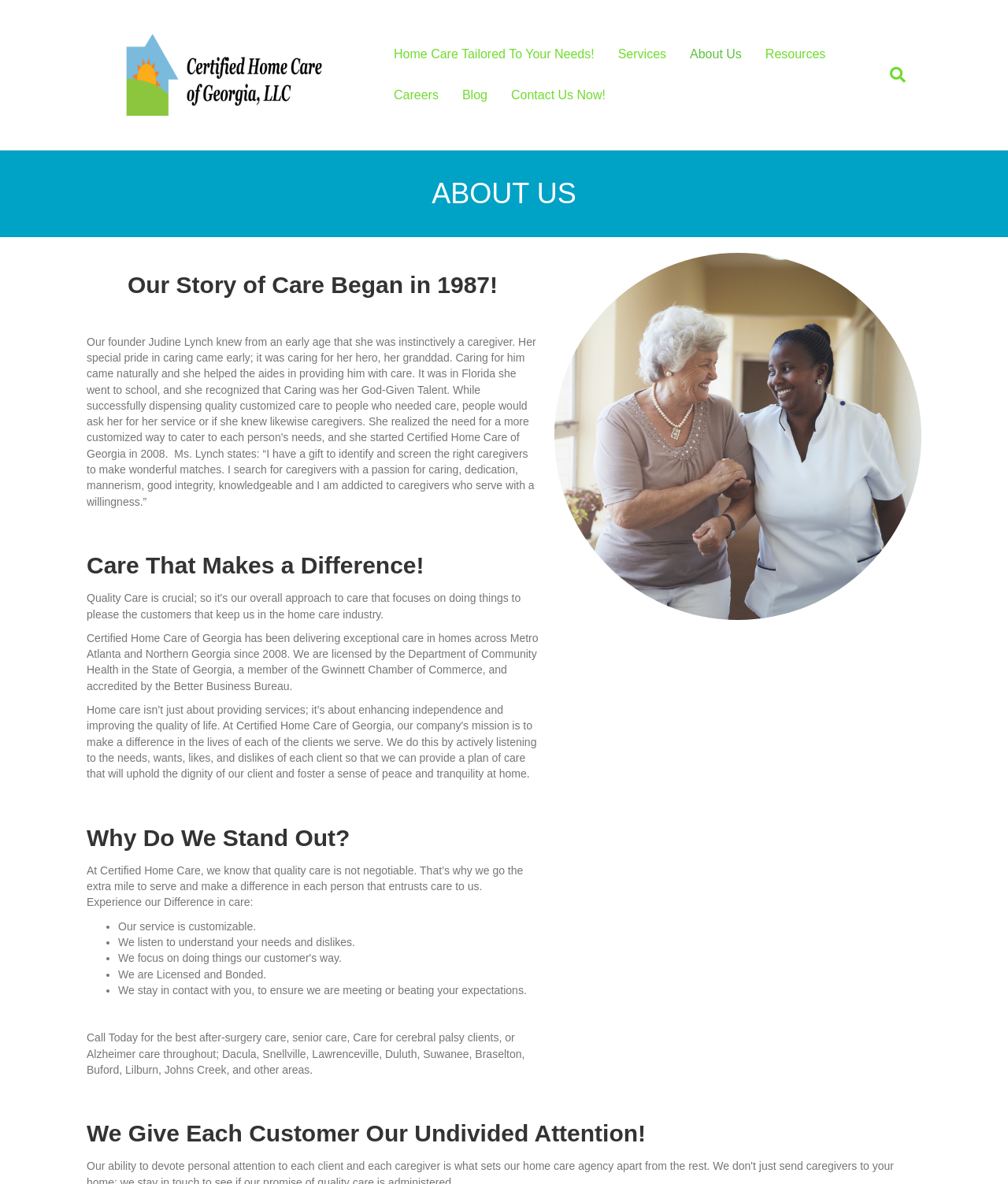Please identify the bounding box coordinates of the clickable element to fulfill the following instruction: "Search for something". The coordinates should be four float numbers between 0 and 1, i.e., [left, top, right, bottom].

[0.871, 0.048, 0.898, 0.079]